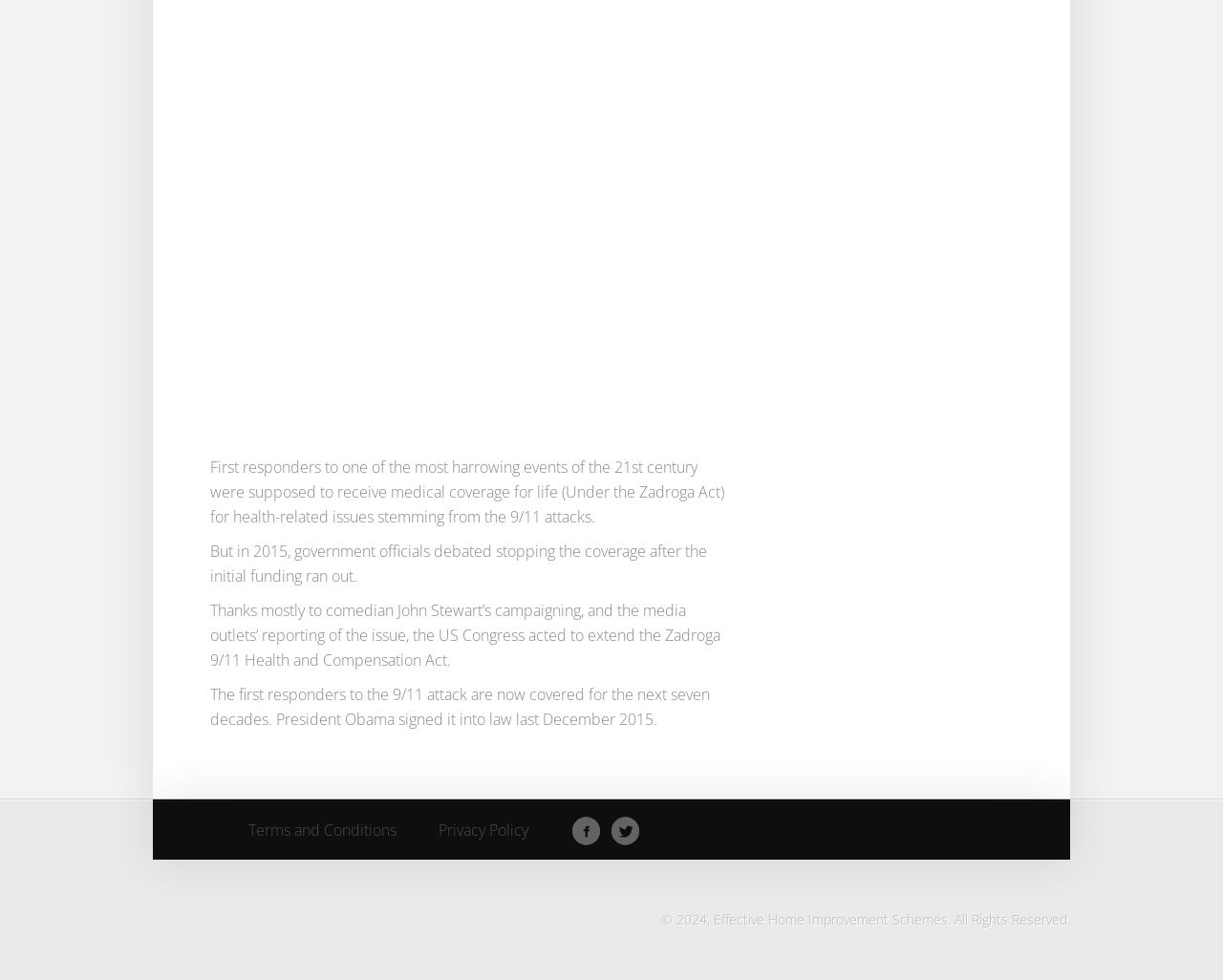How many social media links are present? Examine the screenshot and reply using just one word or a brief phrase.

Two